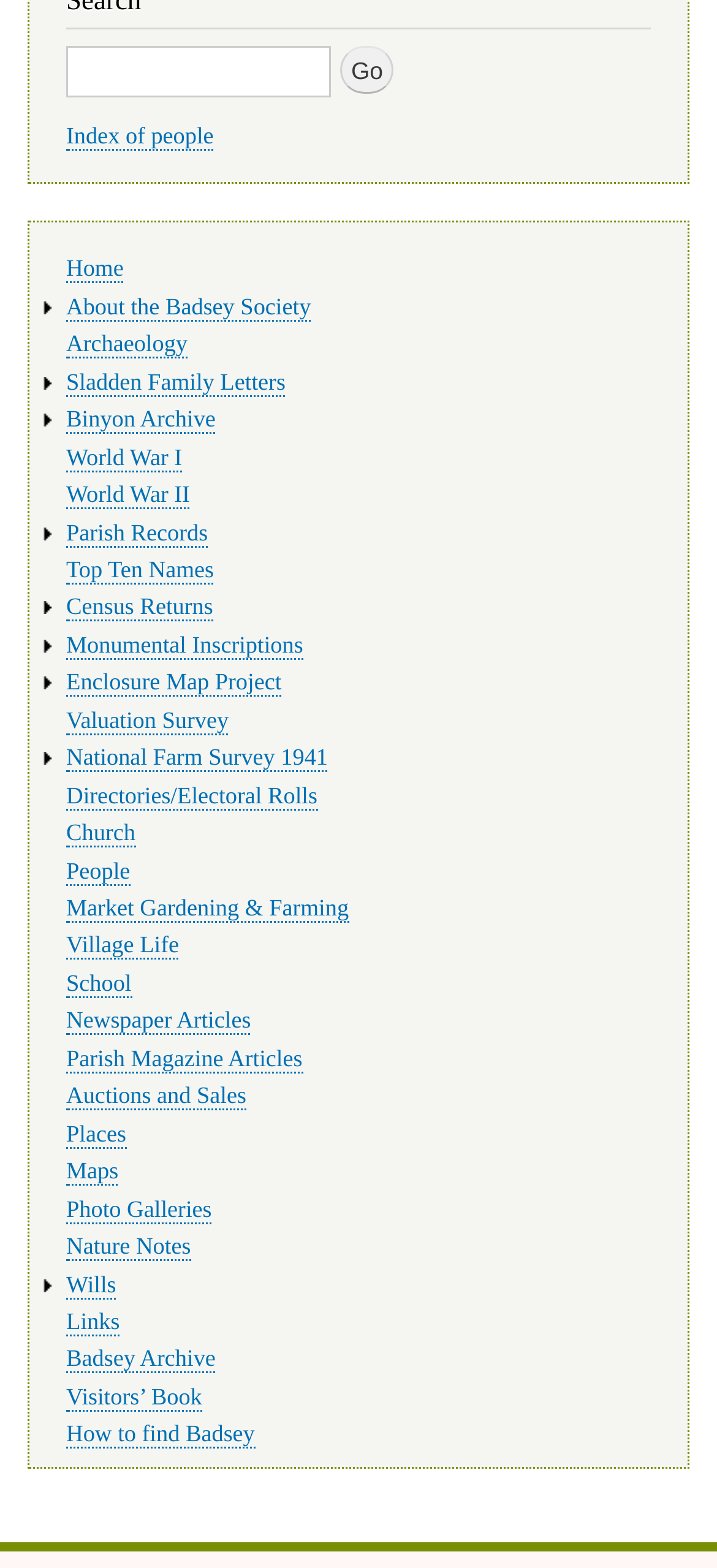Locate the bounding box coordinates of the area to click to fulfill this instruction: "Explore the Archaeology section". The bounding box should be presented as four float numbers between 0 and 1, in the order [left, top, right, bottom].

[0.092, 0.211, 0.262, 0.229]